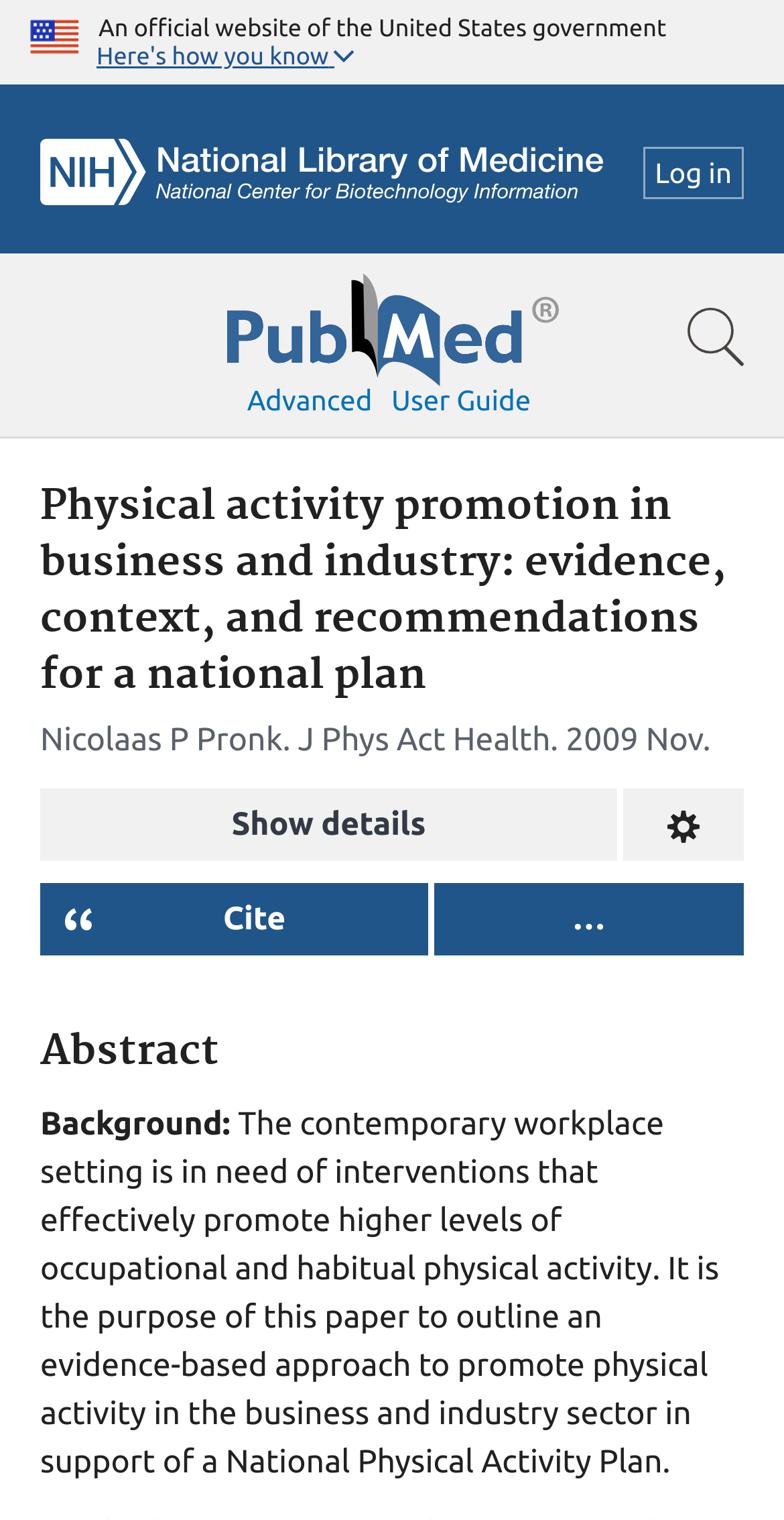What is the journal name of the publication?
Relying on the image, give a concise answer in one word or a brief phrase.

J Phys Act Health